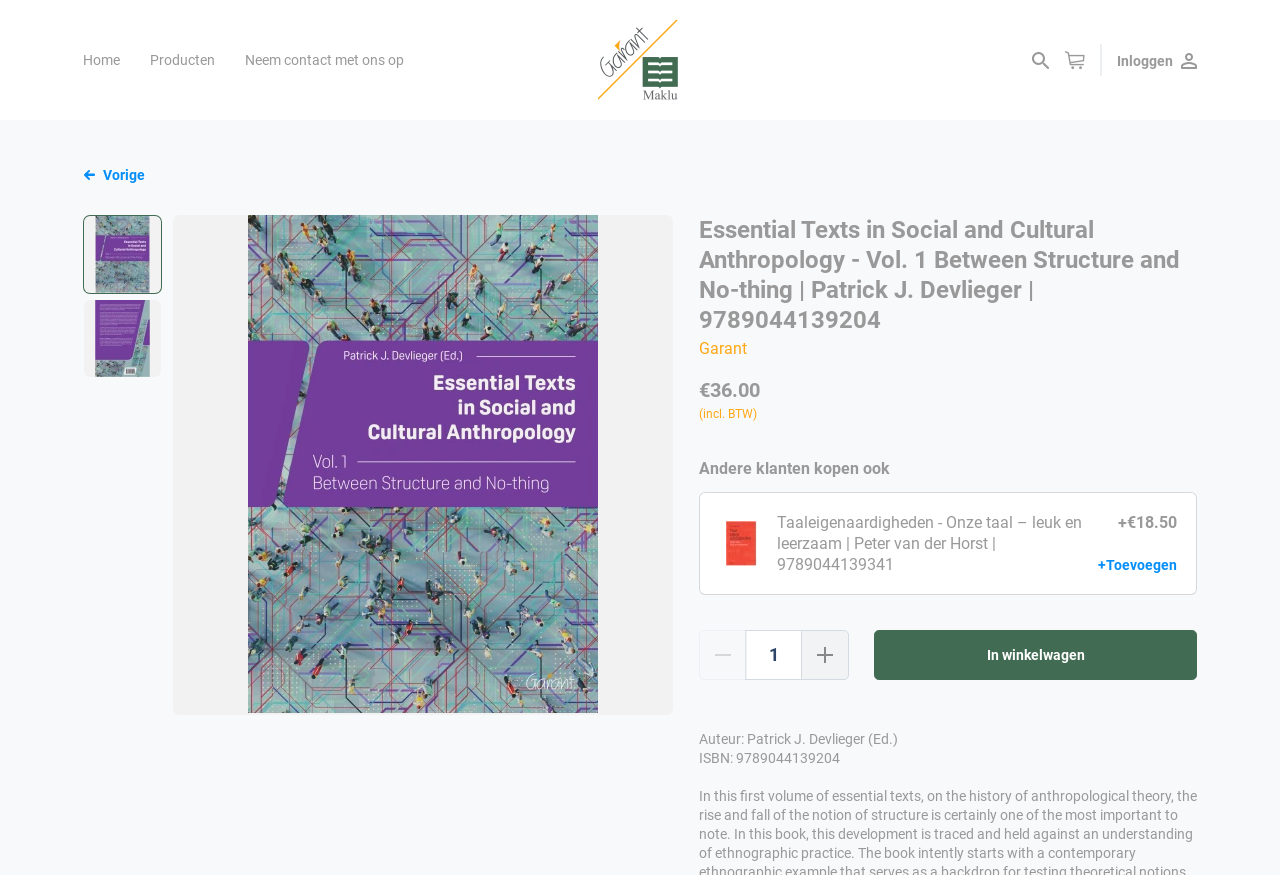Provide the bounding box coordinates of the HTML element described as: "Neem contact met ons op". The bounding box coordinates should be four float numbers between 0 and 1, i.e., [left, top, right, bottom].

[0.191, 0.049, 0.339, 0.089]